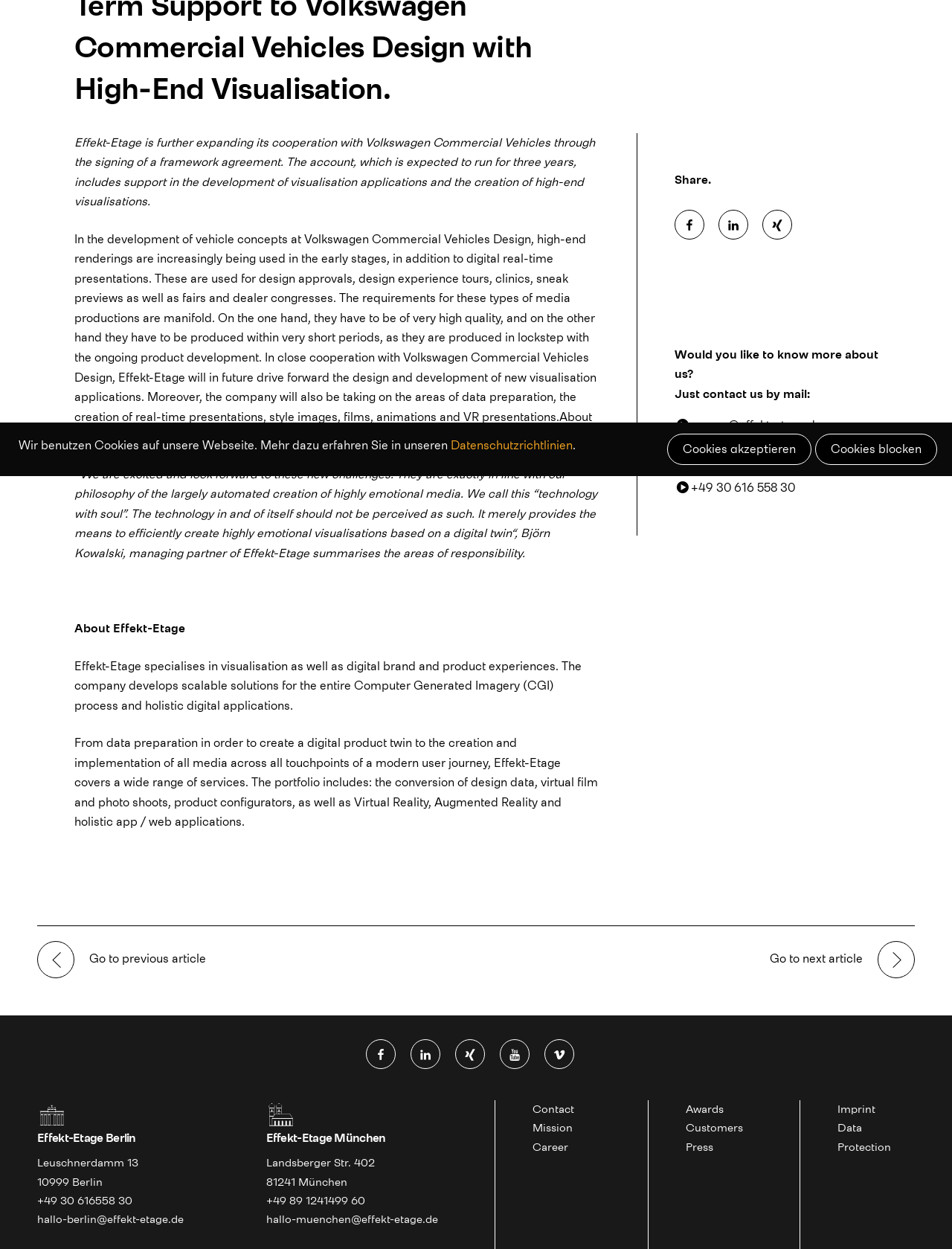For the given element description Go to previous article, determine the bounding box coordinates of the UI element. The coordinates should follow the format (top-left x, top-left y, bottom-right x, bottom-right y) and be within the range of 0 to 1.

[0.039, 0.753, 0.5, 0.783]